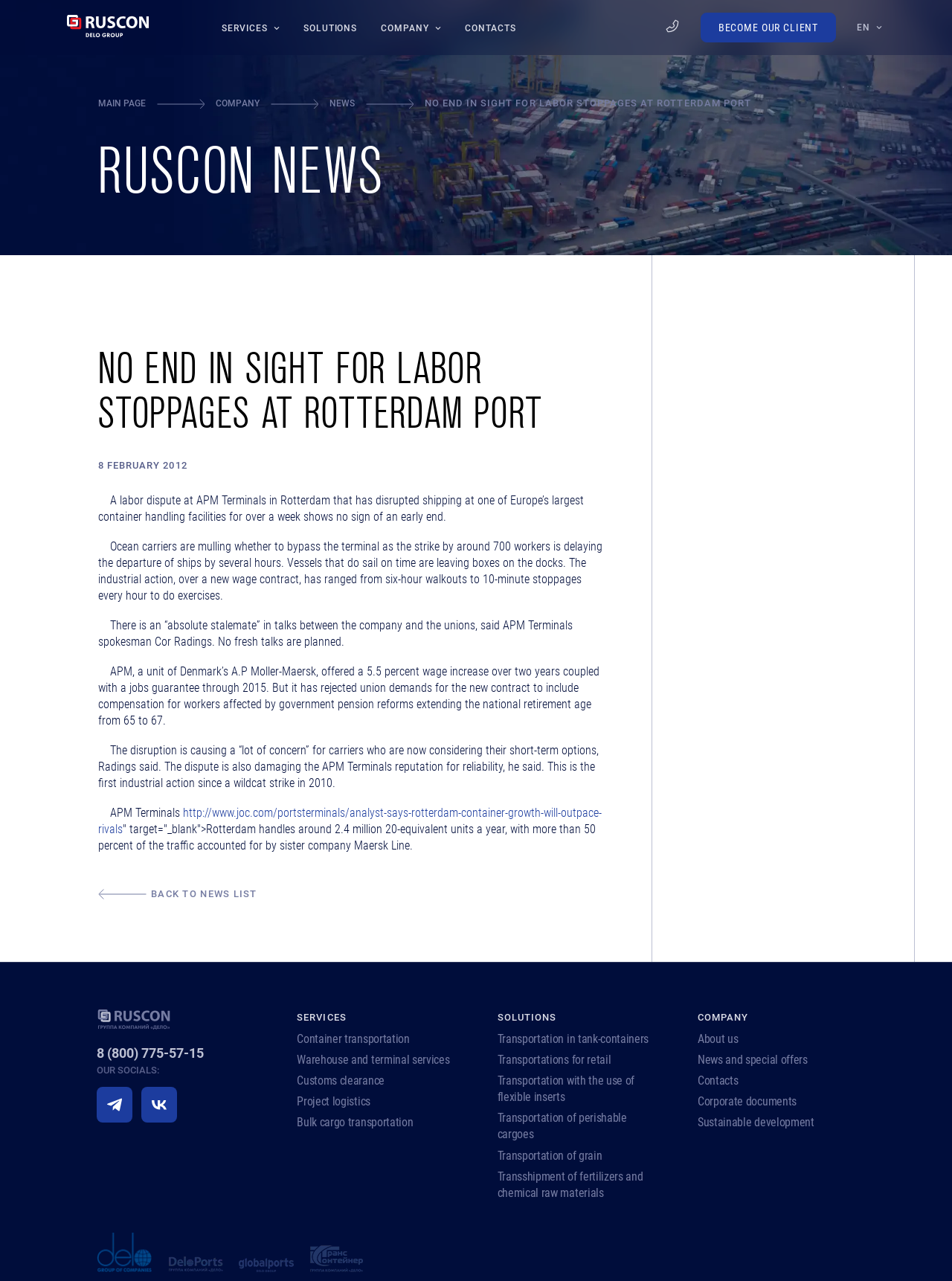What is the company name on the logo?
We need a detailed and meticulous answer to the question.

The logo is located at the top left corner of the webpage, and it has a link with the text 'Ruscon Logo'. Therefore, the company name on the logo is Ruscon.